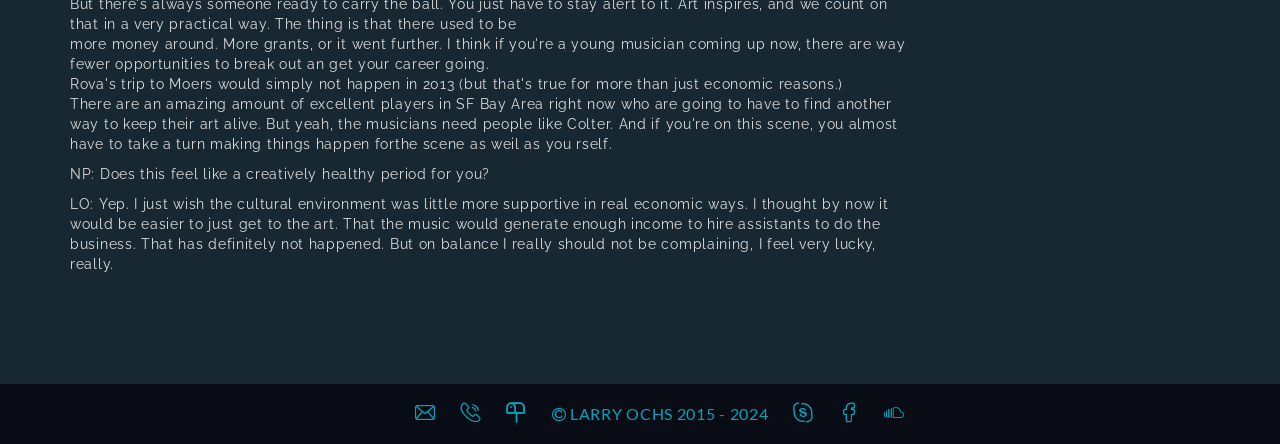What is the tone of the conversation?
Answer the question with a single word or phrase, referring to the image.

Reflective